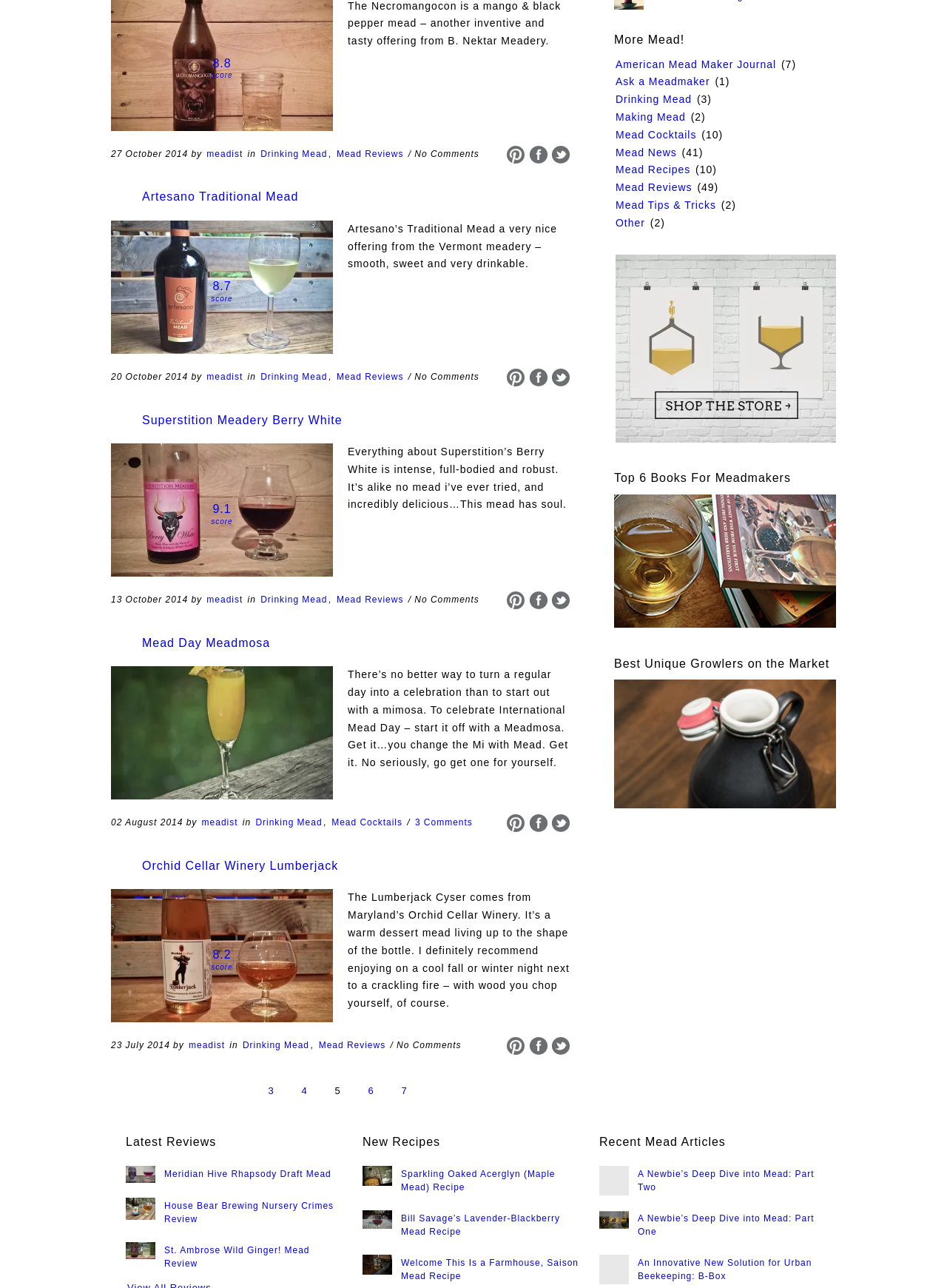Pinpoint the bounding box coordinates of the element to be clicked to execute the instruction: "Click on the 'Artesano Traditional Mead' link".

[0.148, 0.147, 0.317, 0.159]